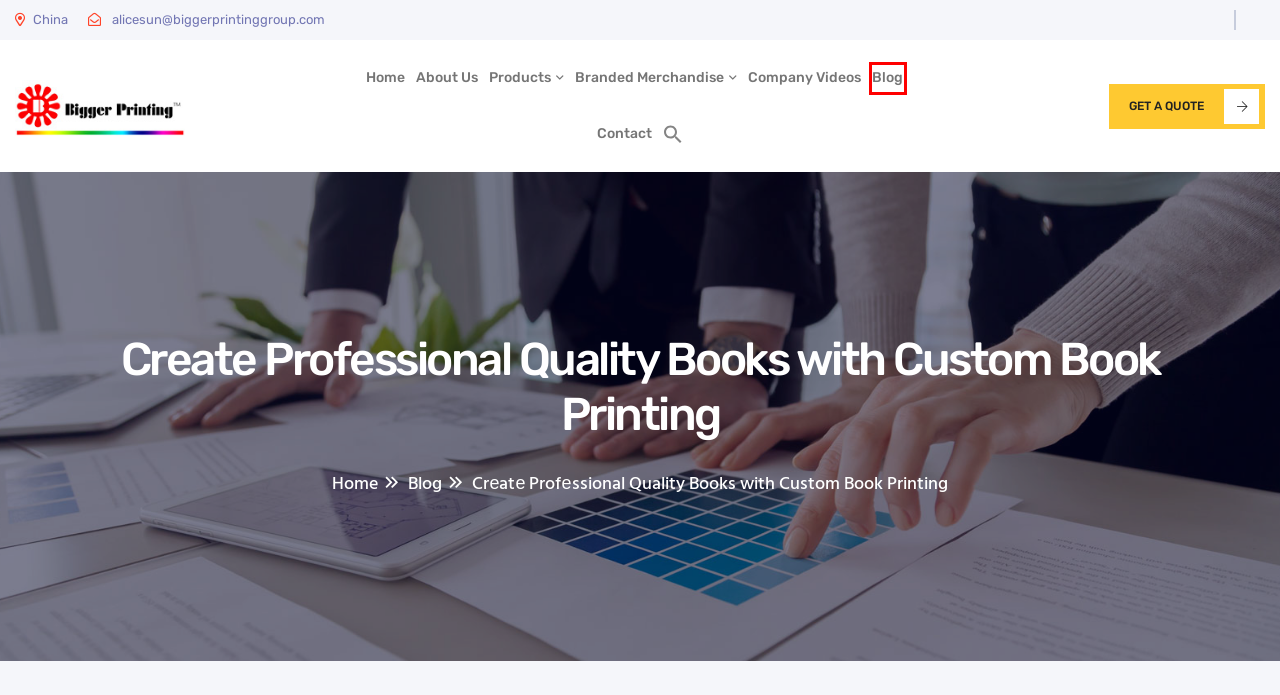Analyze the screenshot of a webpage featuring a red rectangle around an element. Pick the description that best fits the new webpage after interacting with the element inside the red bounding box. Here are the candidates:
A. About Us | About Bigger Printing Group | About Our Business
B. Company Videos | Bigger Printing Group Videos
C. custom merchandise for business Archives - Bigger printing co
D. Contact Us - Contact Bigger Printing Group
E. custom logo products Archives - Bigger printing co
F. Branded Merchandise | Bigger Printing Group
G. Blog - Bigger printing co
H. Our Products | Bigger Printing Group

G